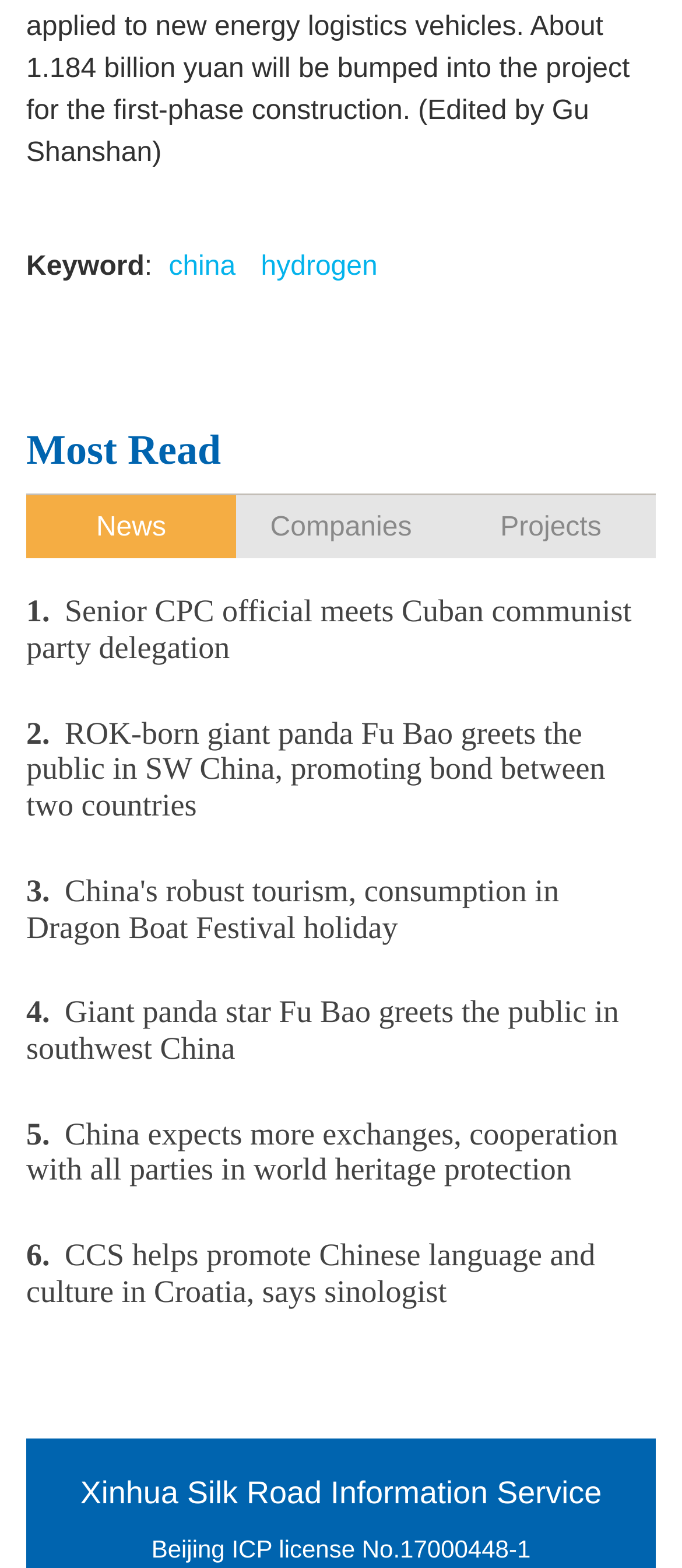Determine the bounding box coordinates for the area that needs to be clicked to fulfill this task: "Read the most read news". The coordinates must be given as four float numbers between 0 and 1, i.e., [left, top, right, bottom].

[0.038, 0.273, 0.324, 0.302]